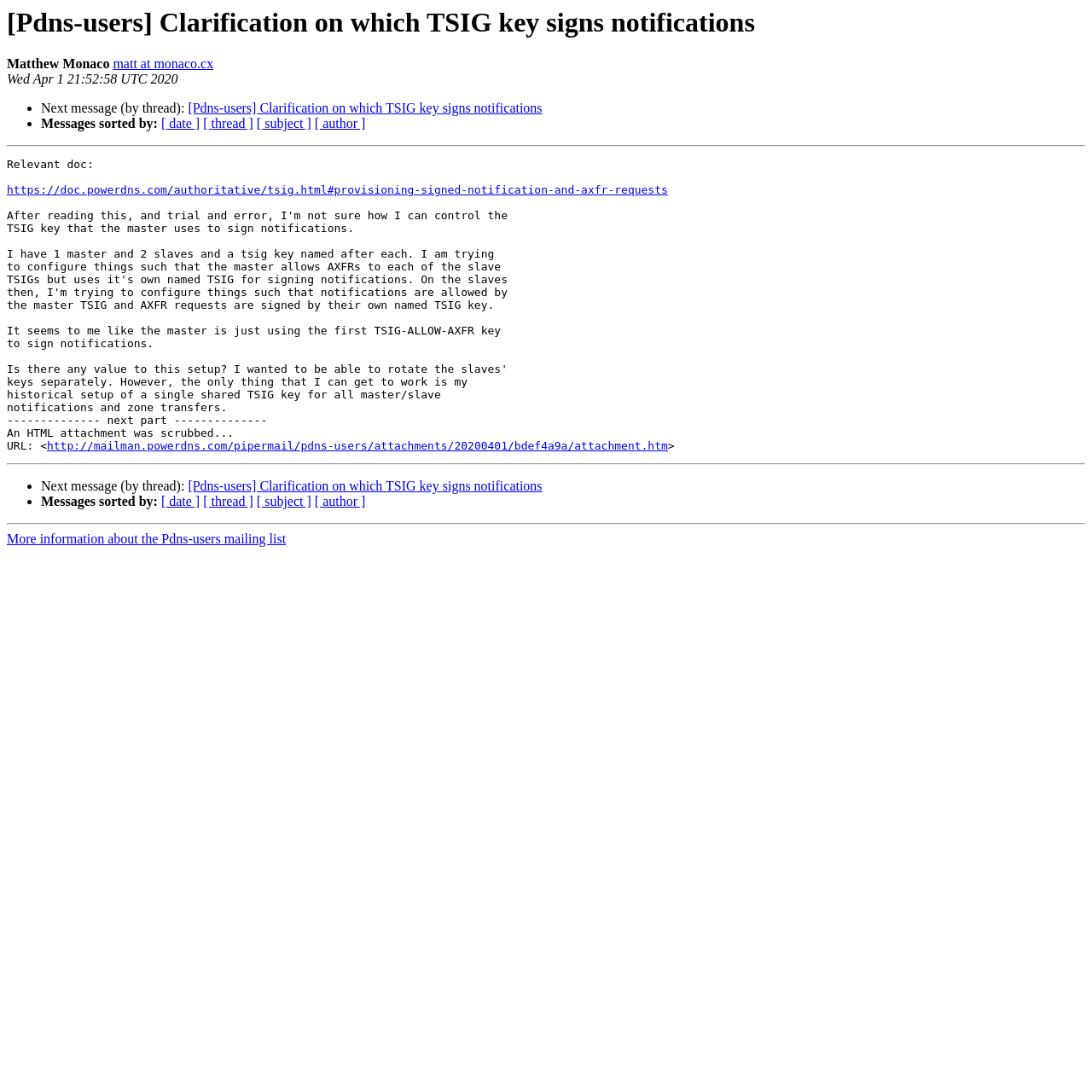What is the purpose of the horizontal separator?
Can you provide a detailed and comprehensive answer to the question?

I inferred the answer by observing the horizontal separator elements which are located throughout the webpage, separating different sections of the message, such as the author and date information from the message content.